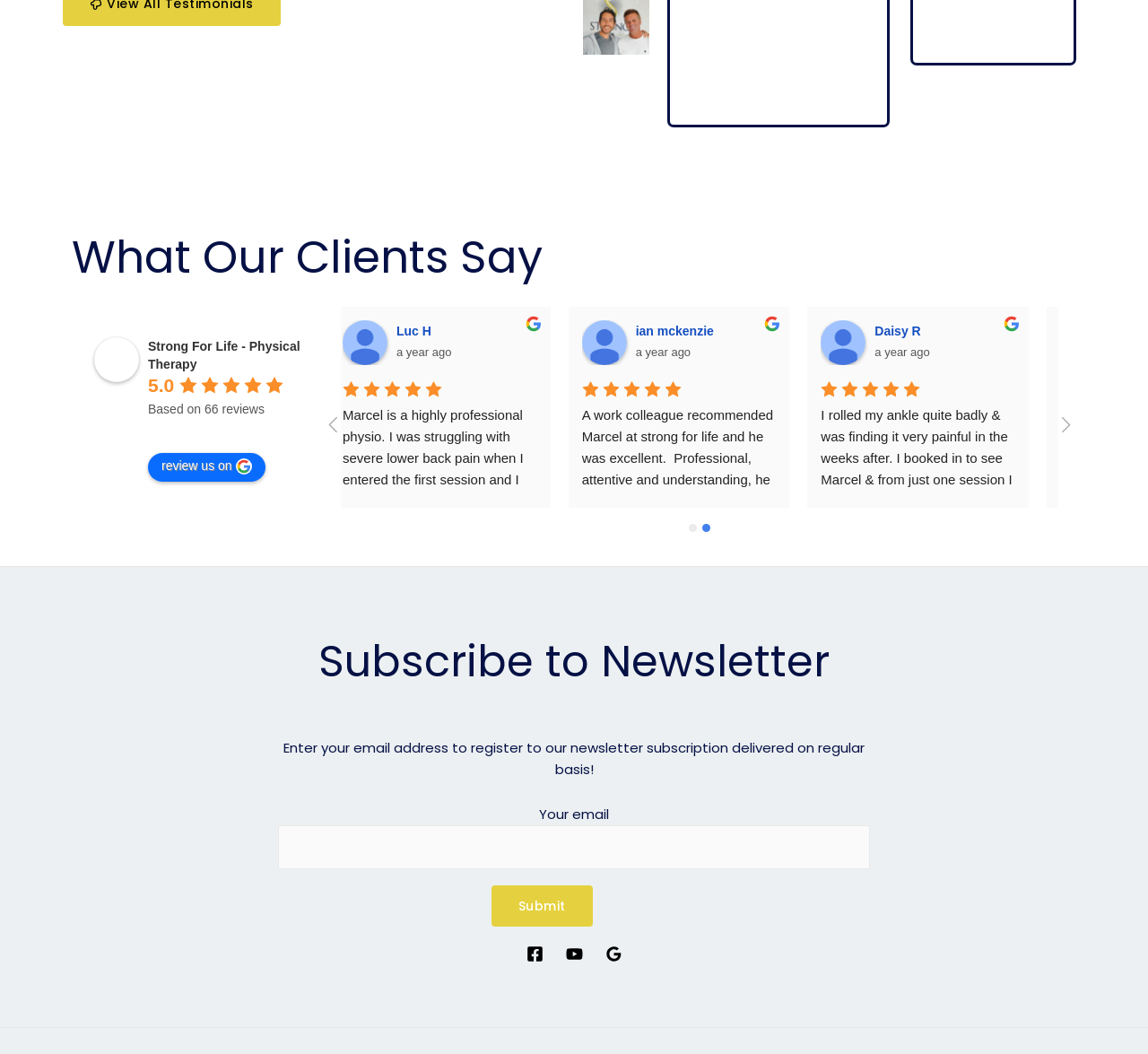Please identify the bounding box coordinates of the element I should click to complete this instruction: 'Click on the 'Google Reviews' link'. The coordinates should be given as four float numbers between 0 and 1, like this: [left, top, right, bottom].

[0.527, 0.897, 0.542, 0.913]